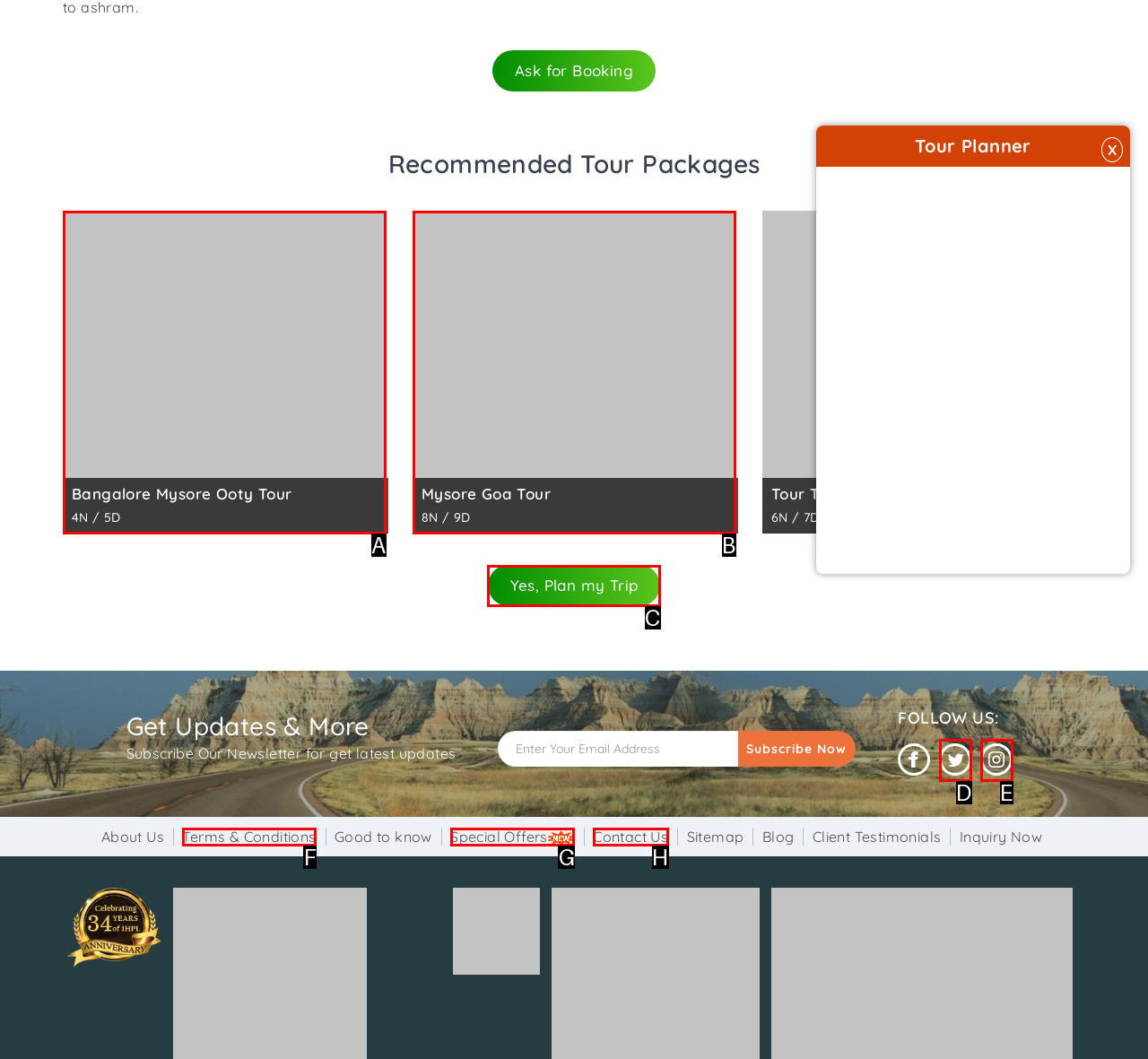Identify the HTML element to click to fulfill this task: Plan 'Bangalore Mysore Ooty Tour'
Answer with the letter from the given choices.

A